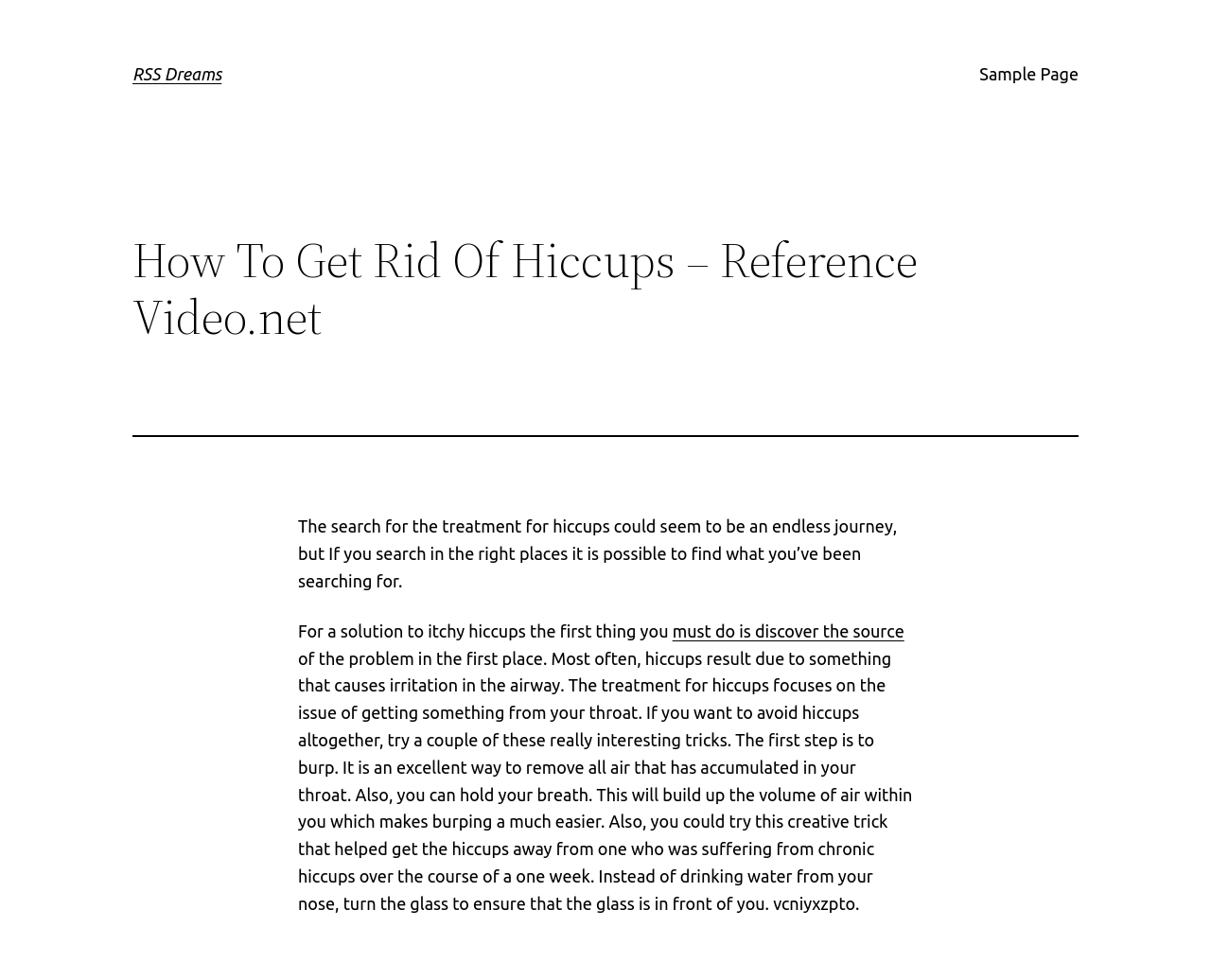What causes irritation in the airway?
Provide an in-depth and detailed explanation in response to the question.

The webpage states that hiccups result due to something that causes irritation in the airway, but it does not specify what that something is.